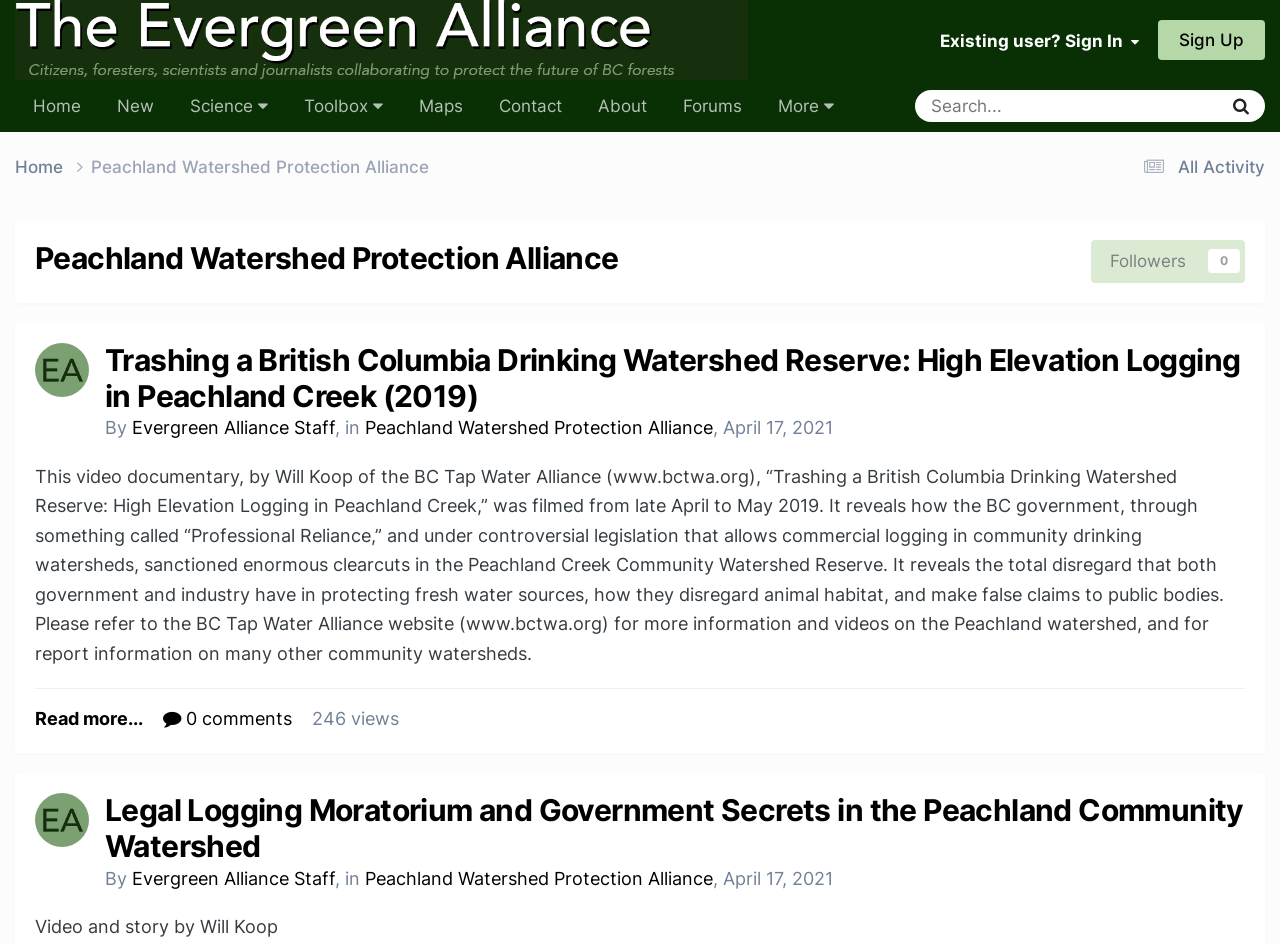What is the purpose of the BC Tap Water Alliance website?
From the image, respond using a single word or phrase.

For more information and videos on the Peachland watershed